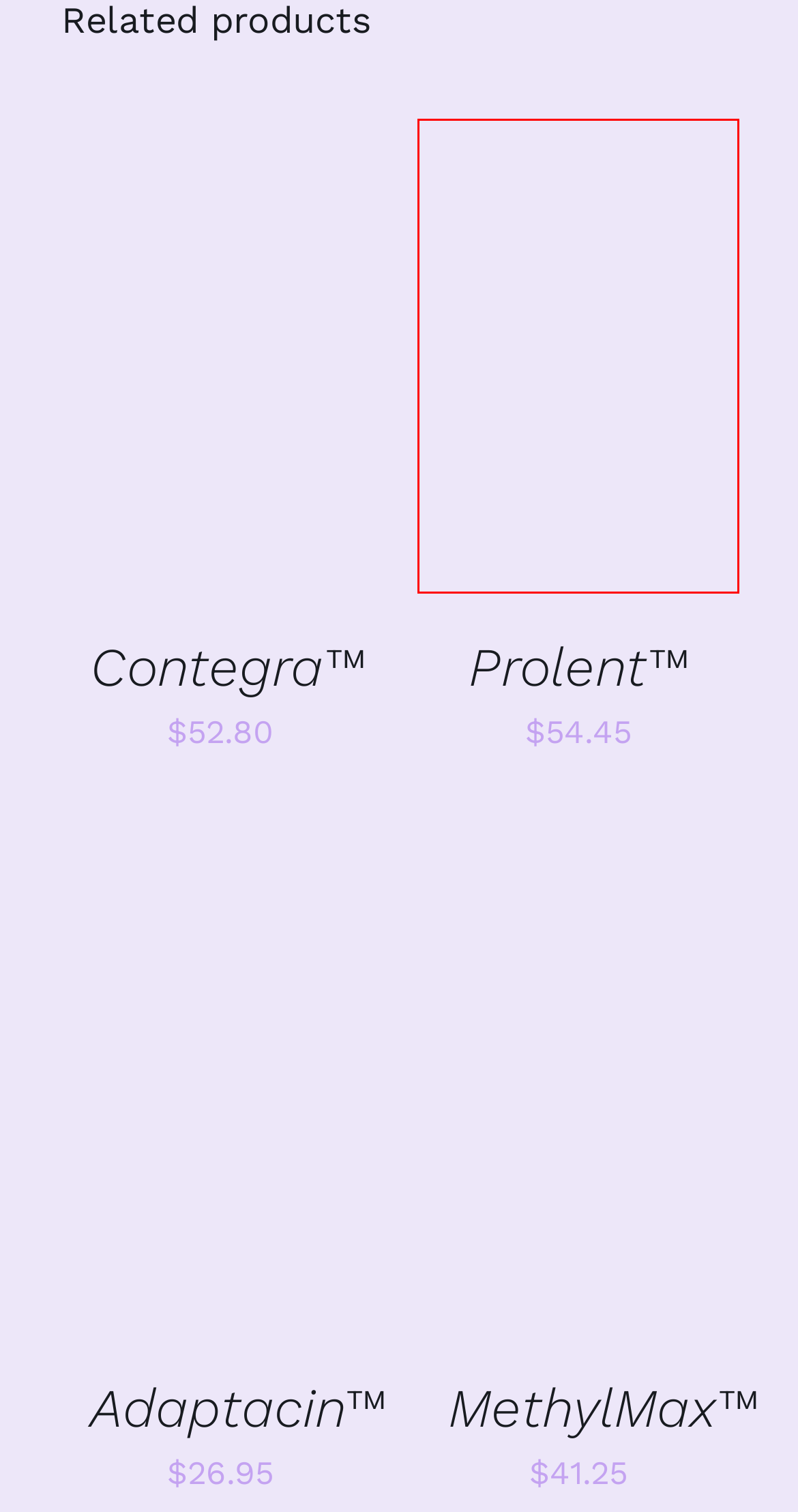Given a screenshot of a webpage with a red bounding box highlighting a UI element, determine which webpage description best matches the new webpage that appears after clicking the highlighted element. Here are the candidates:
A. MethylMax™ | Sol Nutritional Therapy | Natural Neuroendocrine Balancing
B. Tranquilent™ | Sol Nutritional Therapy | Natural Neuroendocrine Balancing
C. Targeted Nutritional Therapy Archives - Sol Nutritional Therapy
D. Adaptacin™ | Sol Nutritional Therapy | Natural Neuroendocrine Balancing
E. Prolent™ | Sol Nutritional Therapy | Natural Neuroendocrine Balancing
F. Contegra™ | Sol Nutritional Therapy | Natural Neuroendocrine Balancing
G. Sol Nurtitional Therapy | Products | Achieve Neuroendocrine Balance
H. Sol Nurtitional Therapy | How it Works | Live in Balance

E